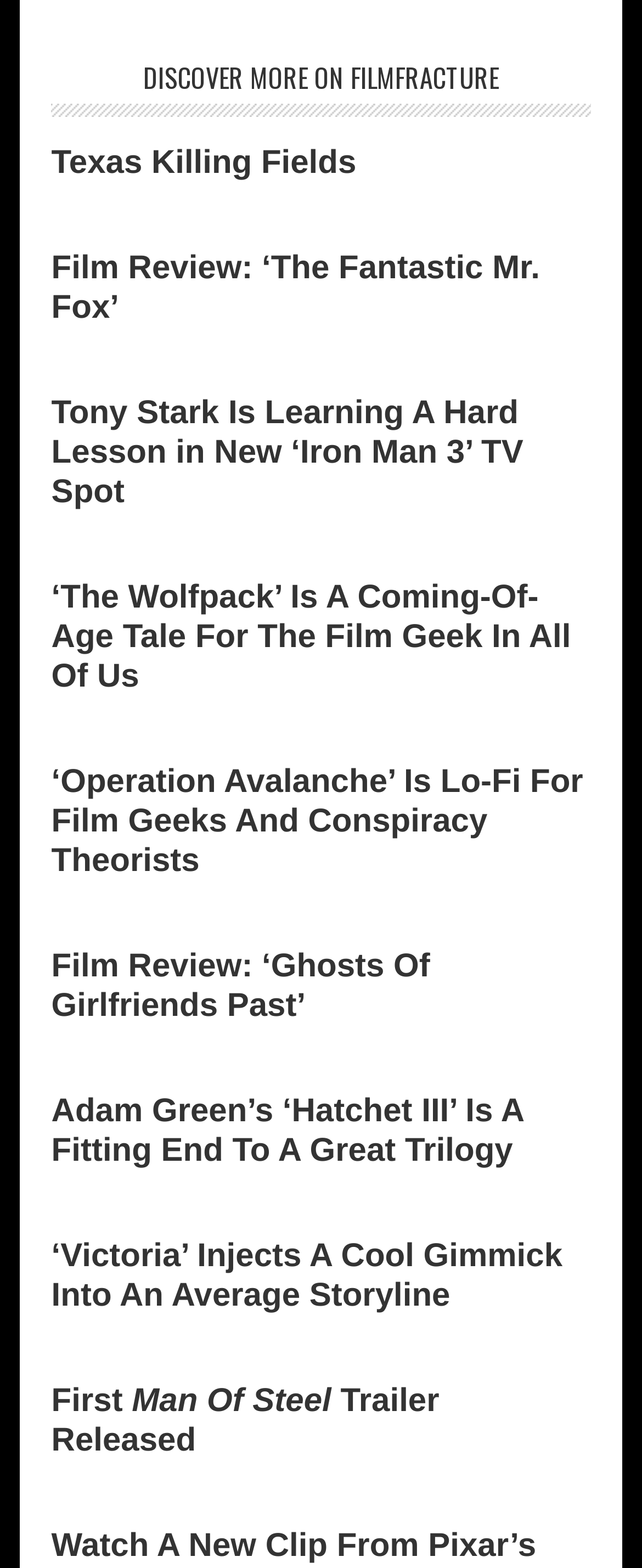Locate the bounding box coordinates of the area where you should click to accomplish the instruction: "Watch the Iron Man 3 TV spot".

[0.08, 0.251, 0.92, 0.335]